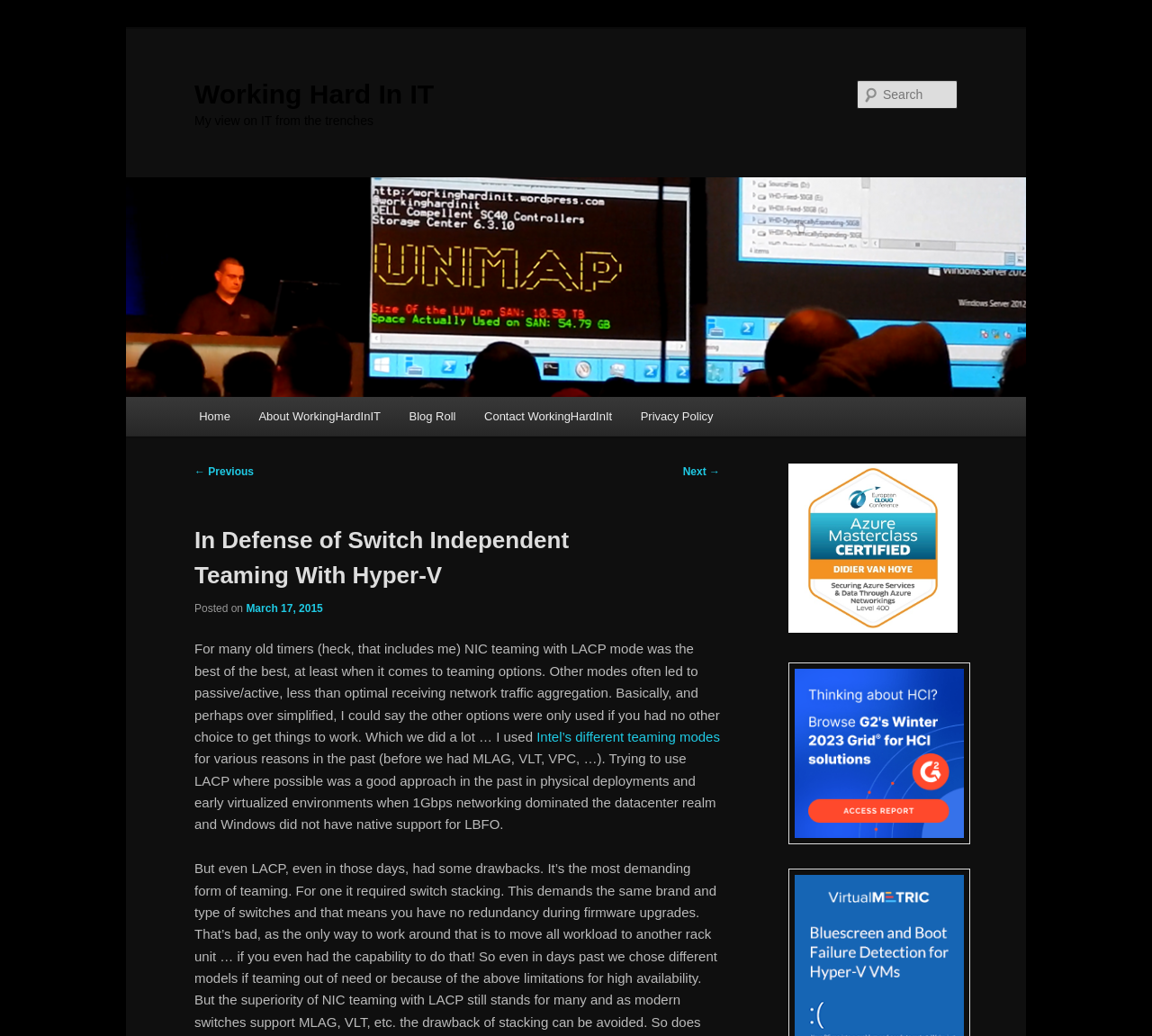Give a one-word or one-phrase response to the question:
What is the date of the current post?

March 17, 2015